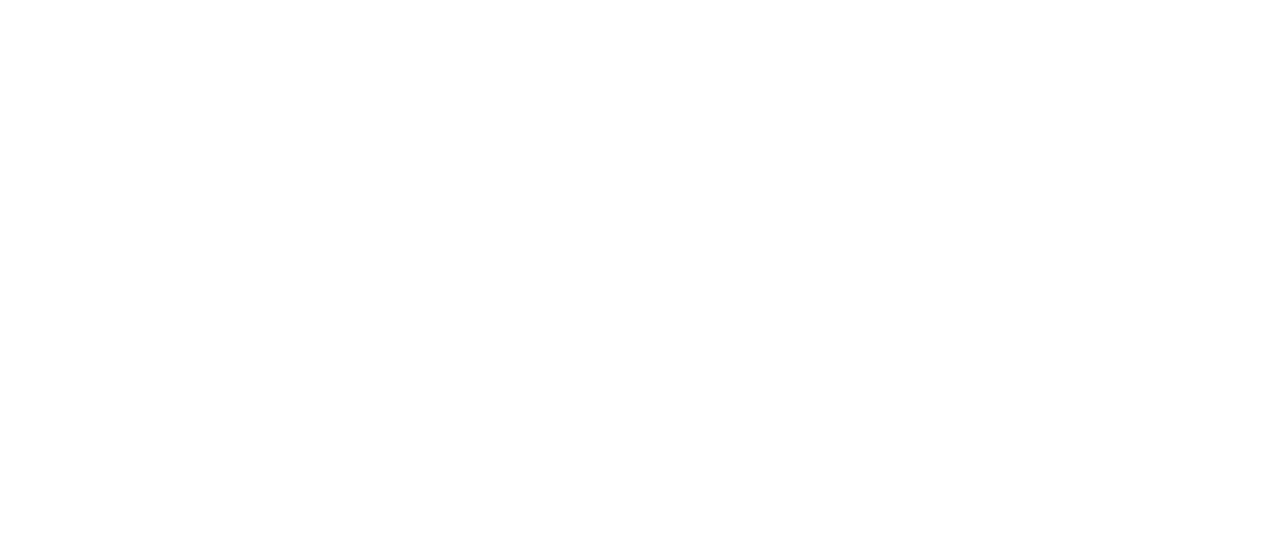What is the copyright information?
Please look at the screenshot and answer in one word or a short phrase.

Community Correspondent